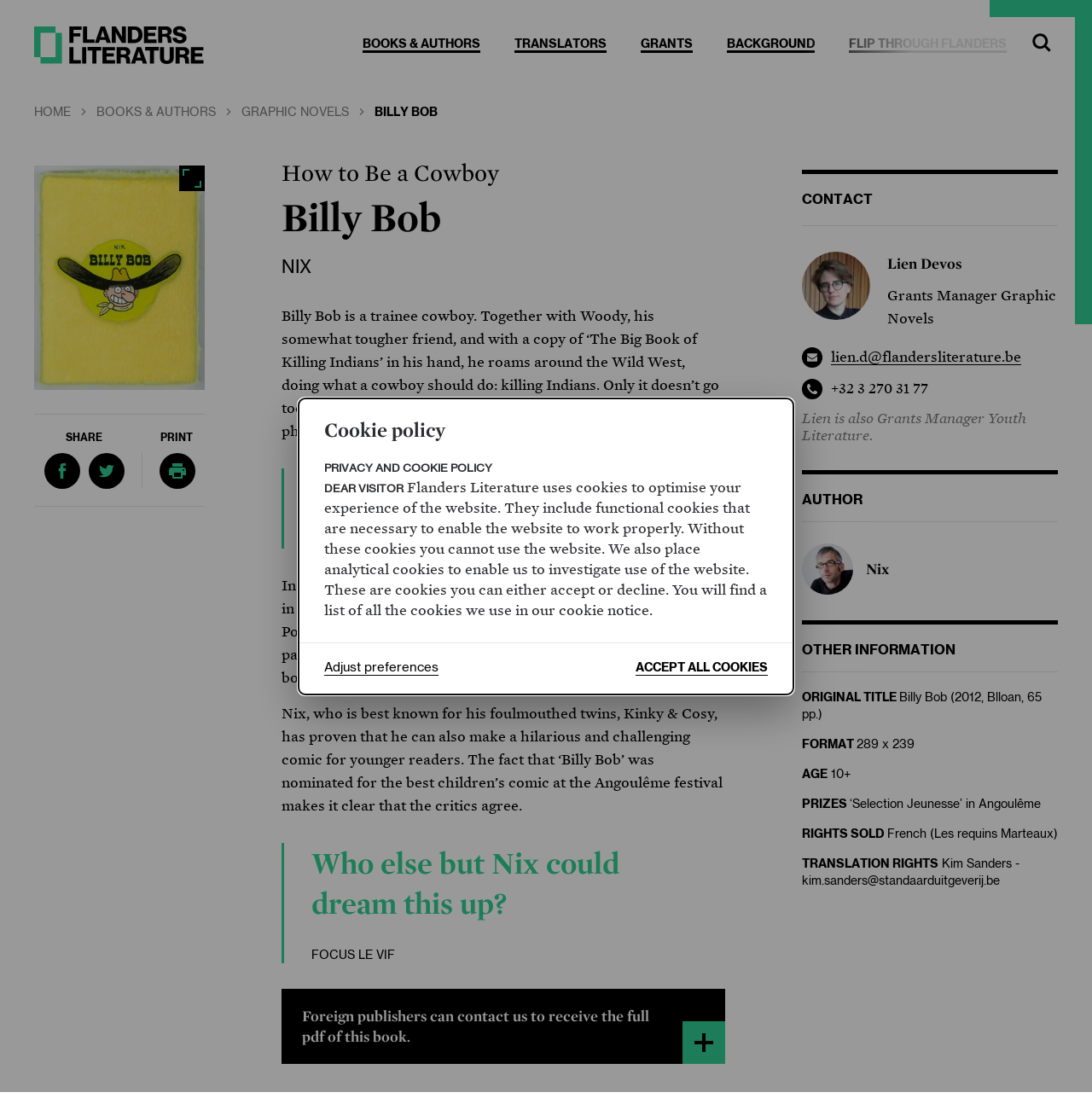Answer the following query with a single word or phrase:
What is the purpose of the 'Search' button?

To search the website